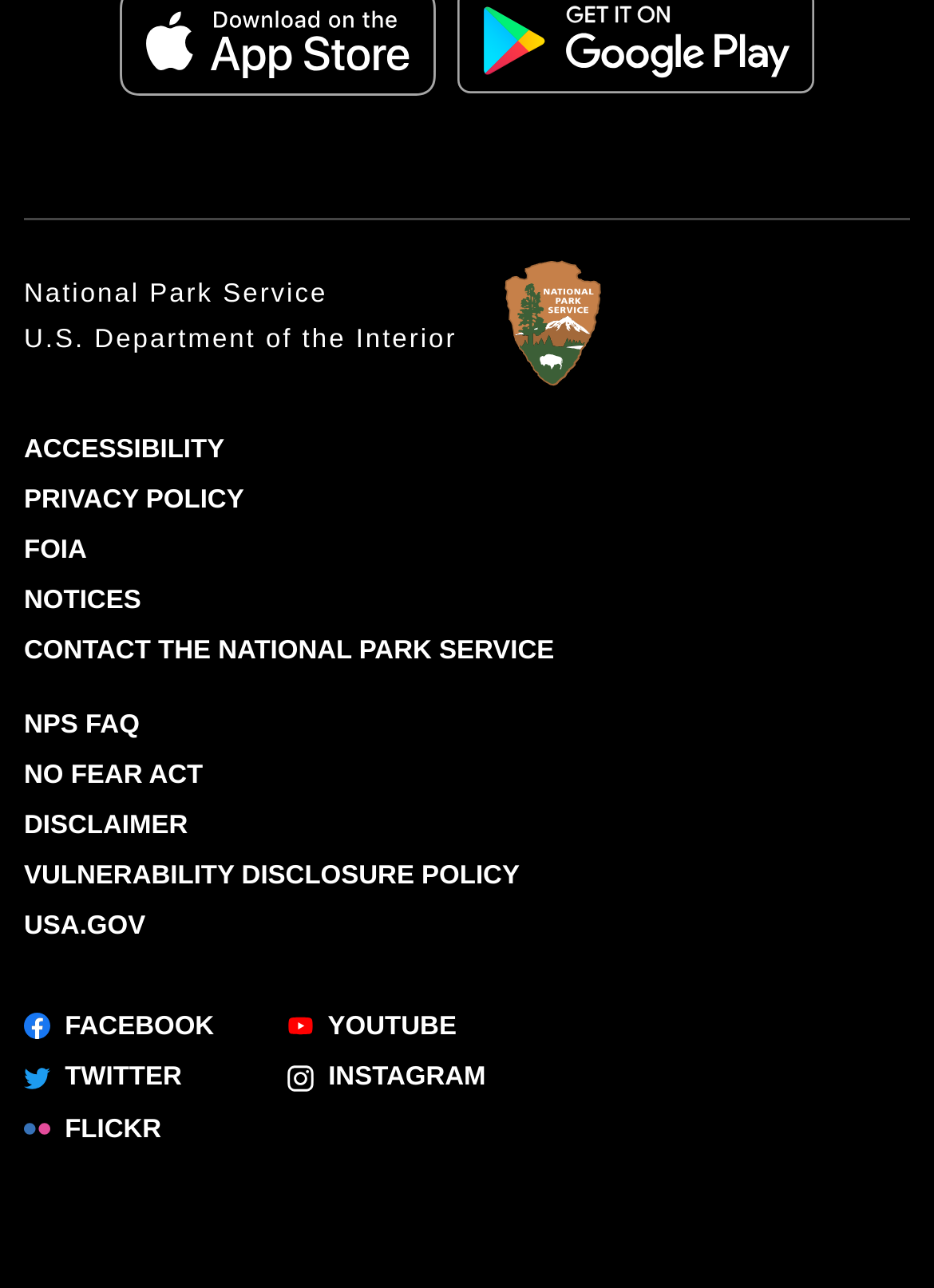Respond to the question below with a single word or phrase:
What is the name of the department?

U.S. Department of the Interior